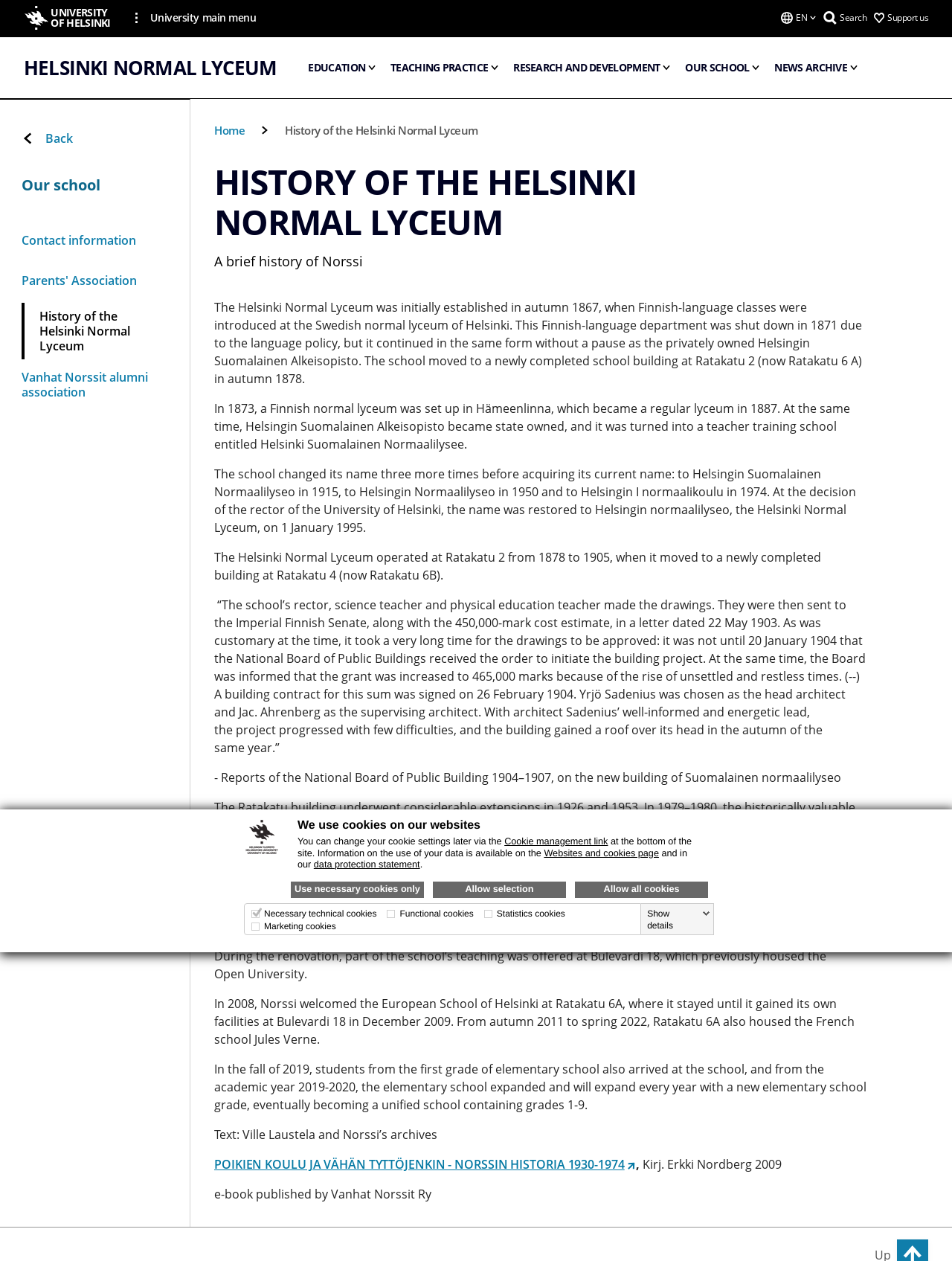Give a short answer using one word or phrase for the question:
What is the name of the street where the school moved to in 1878?

Ratakatu 2